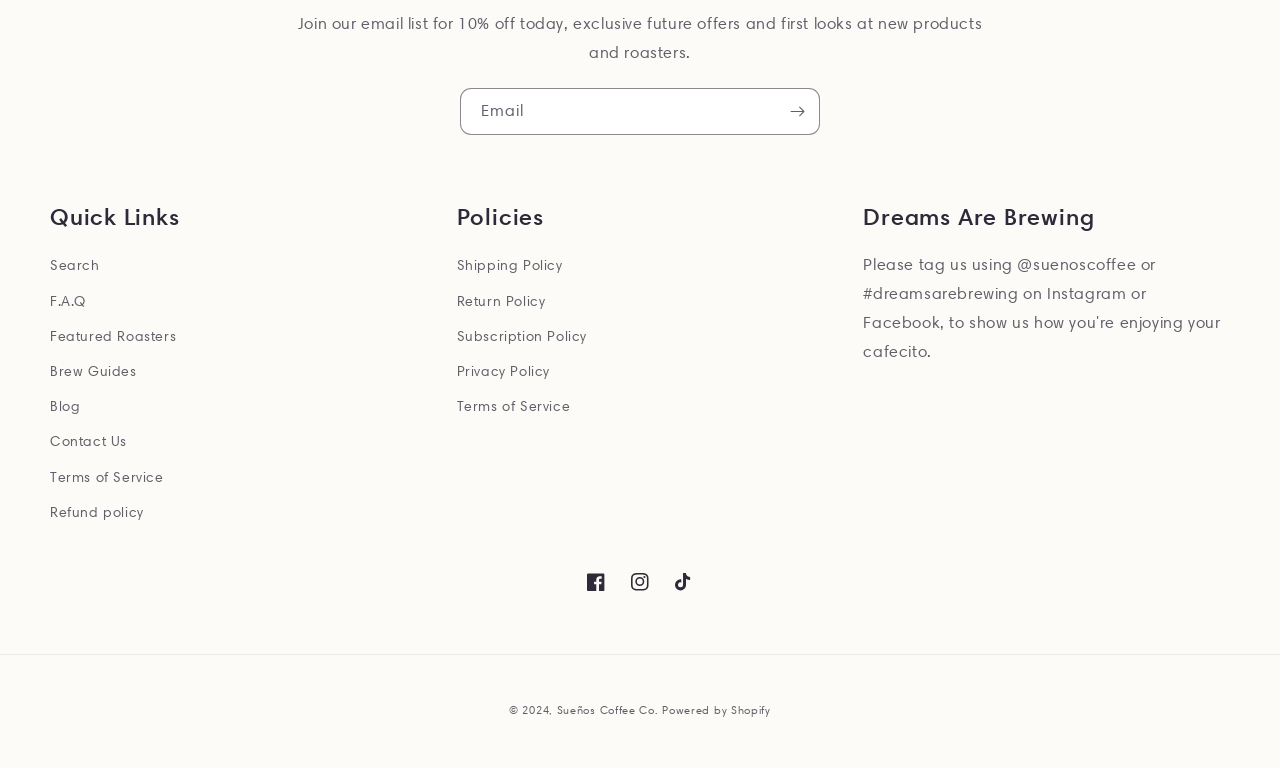What are the social media platforms linked on the webpage?
Look at the webpage screenshot and answer the question with a detailed explanation.

The links to Facebook, Instagram, and TikTok are located at the bottom of the page, indicating that the website has a presence on these social media platforms.